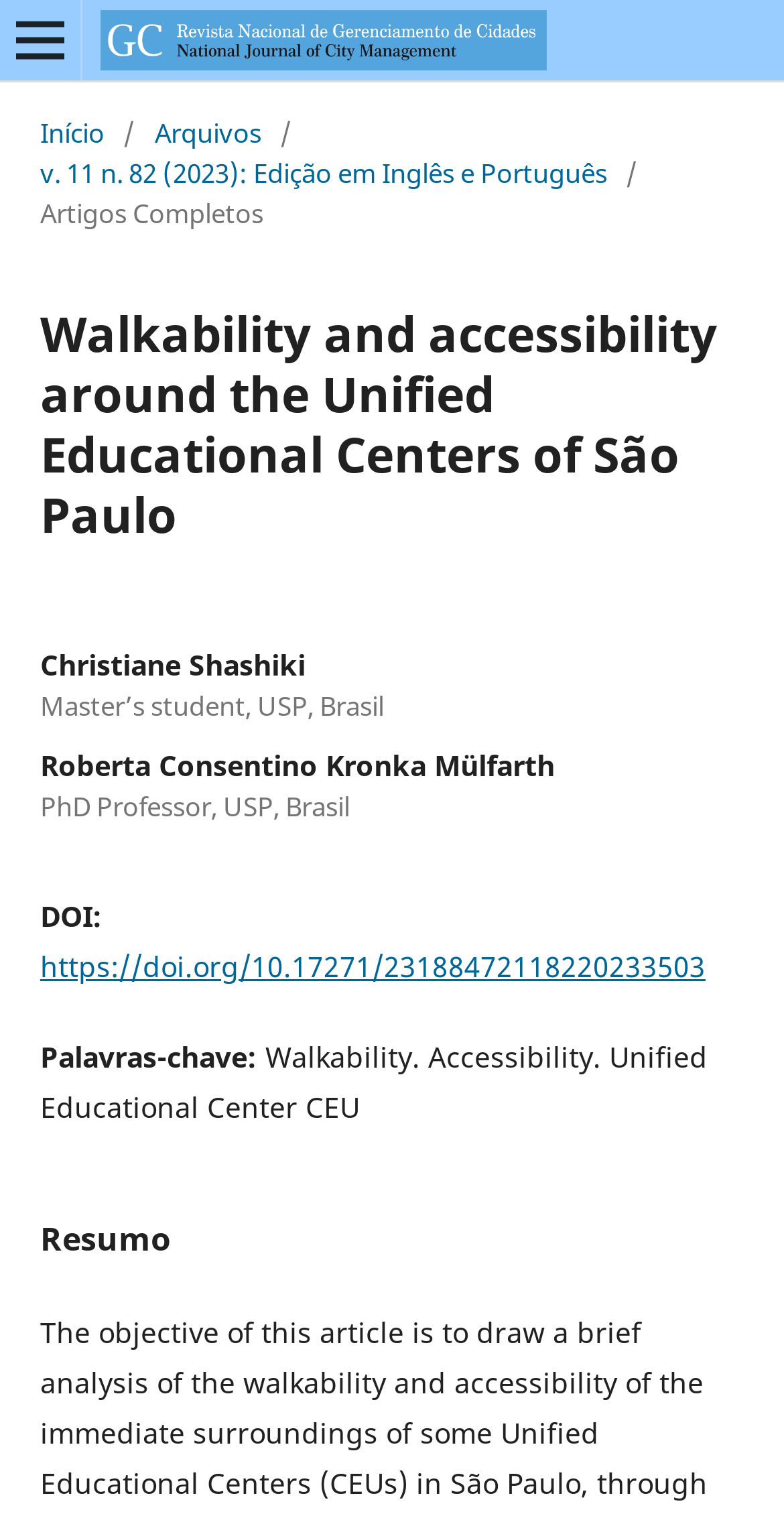What are the keywords of the article? Observe the screenshot and provide a one-word or short phrase answer.

Walkability. Accessibility. Unified Educational Center CEU